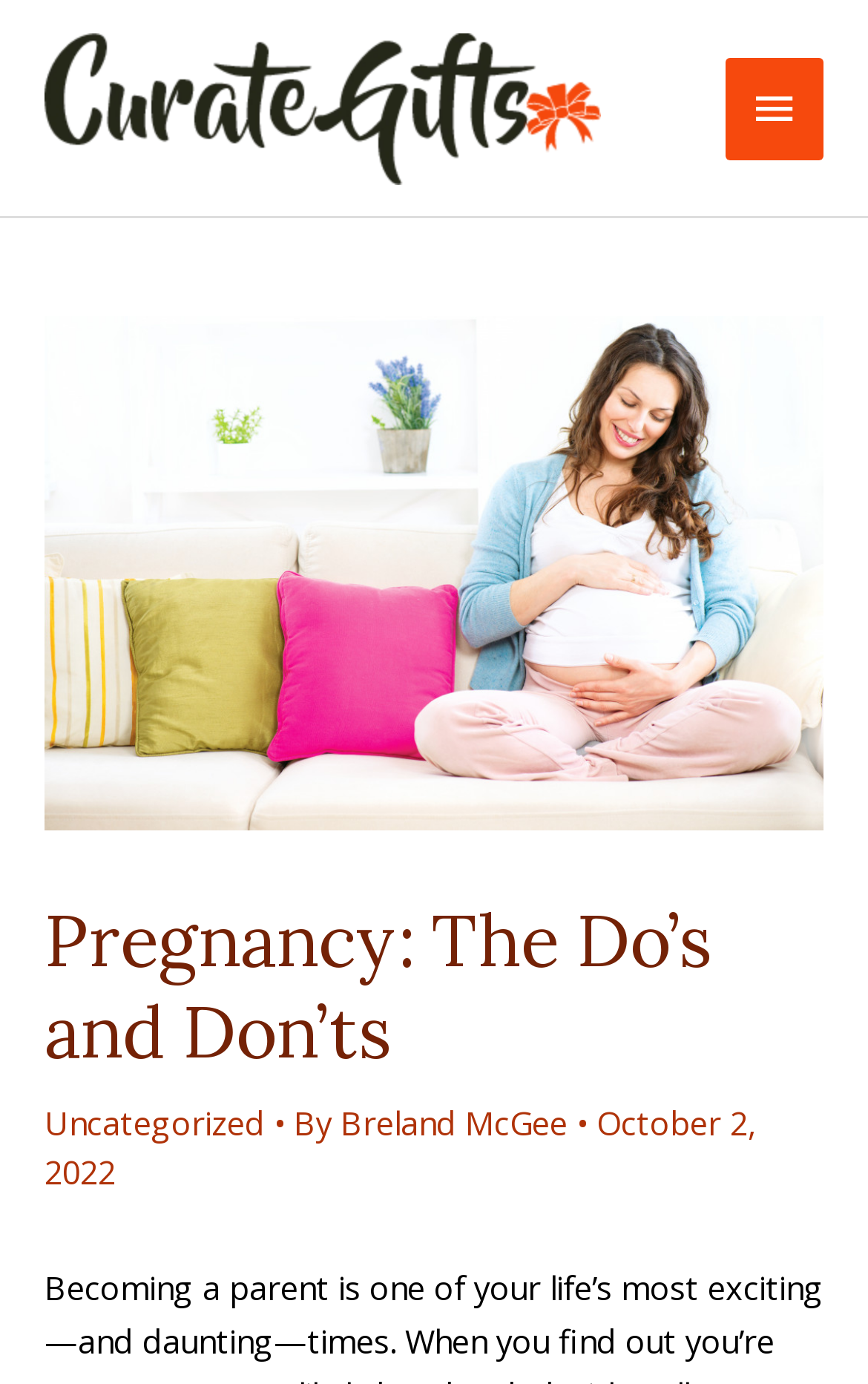Locate the UI element that matches the description Uncategorized in the webpage screenshot. Return the bounding box coordinates in the format (top-left x, top-left y, bottom-right x, bottom-right y), with values ranging from 0 to 1.

[0.051, 0.795, 0.305, 0.828]